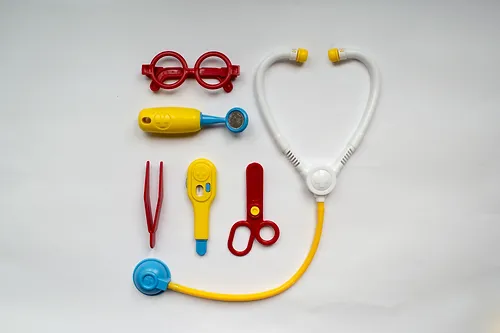Please give a succinct answer to the question in one word or phrase:
What is the purpose of the toy doctor kit?

Imaginative play